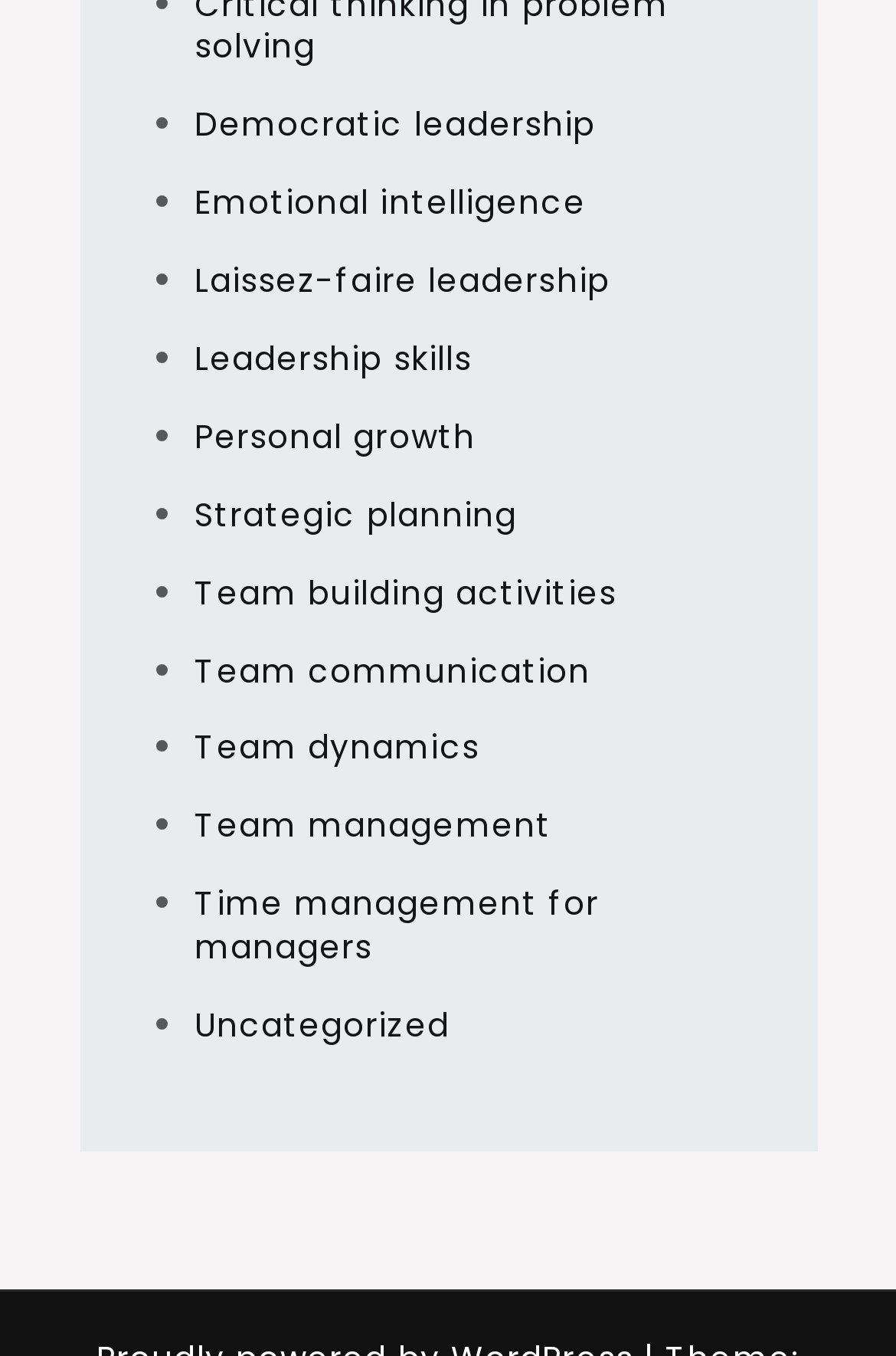Respond to the question below with a single word or phrase:
What is the last topic listed?

Uncategorized